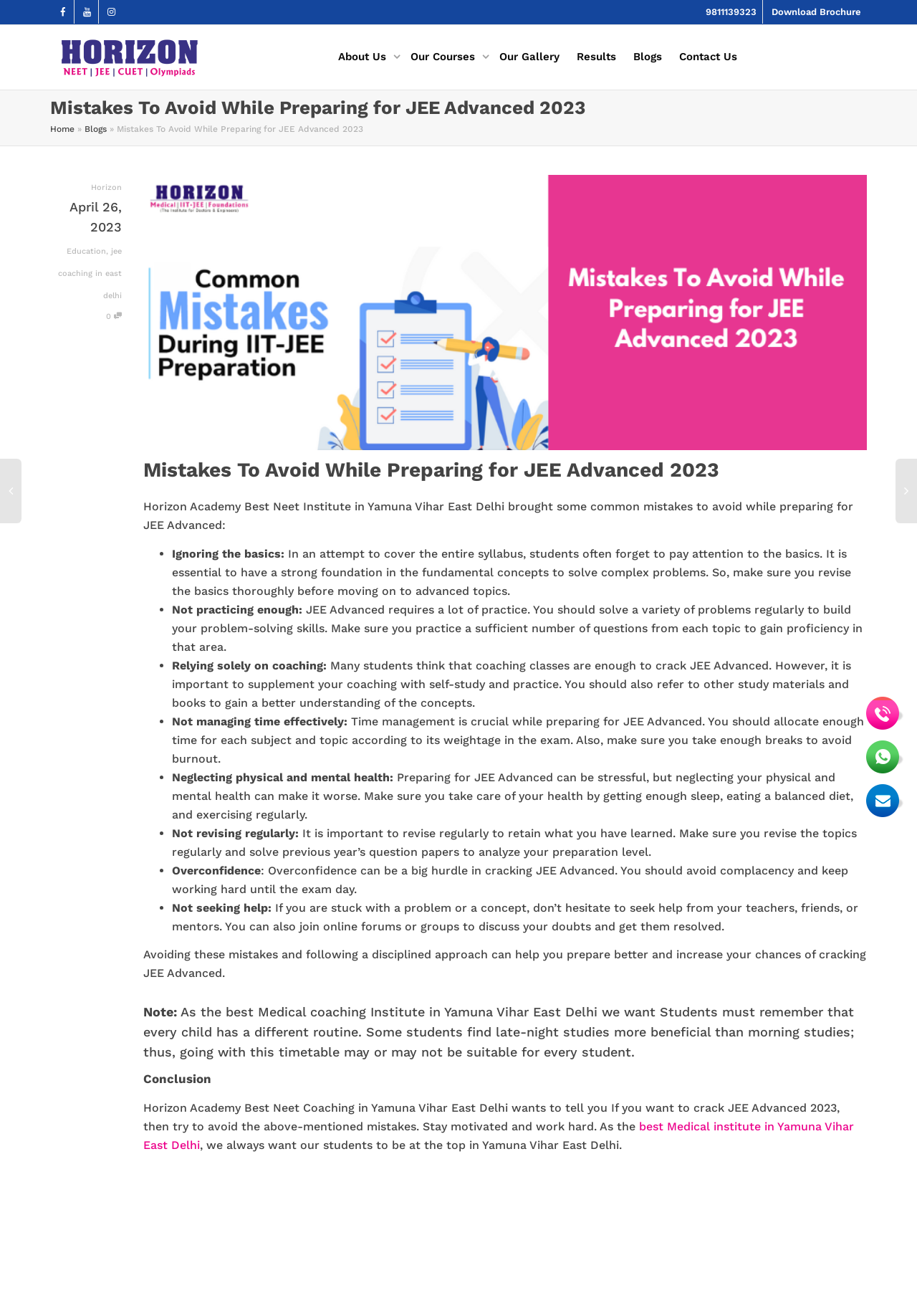Find the bounding box coordinates of the element to click in order to complete the given instruction: "Click on the Facebook link."

[0.055, 0.0, 0.081, 0.018]